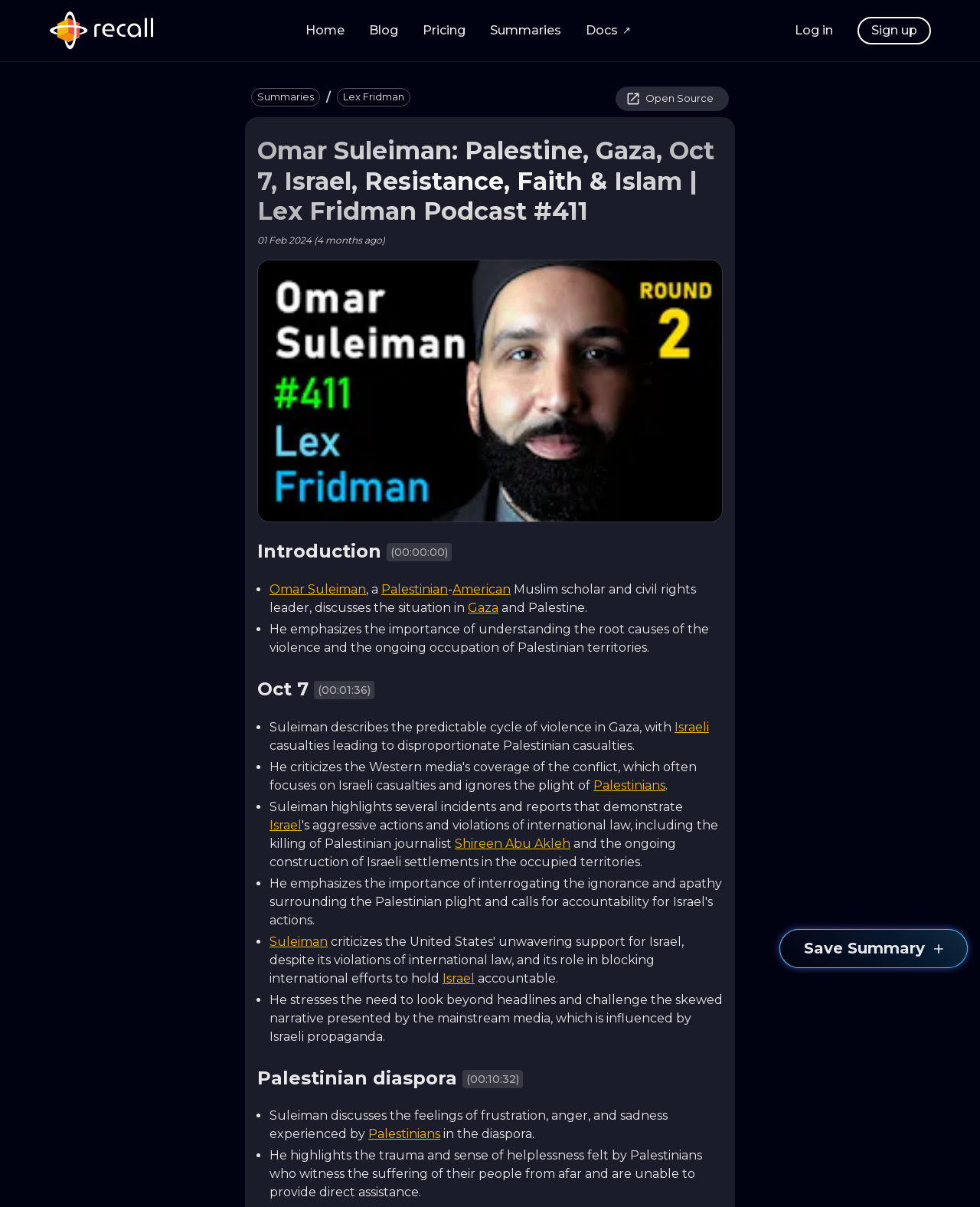Bounding box coordinates are specified in the format (top-left x, top-left y, bottom-right x, bottom-right y). All values are floating point numbers bounded between 0 and 1. Please provide the bounding box coordinate of the region this sentence describes: Israeli

[0.688, 0.596, 0.723, 0.608]